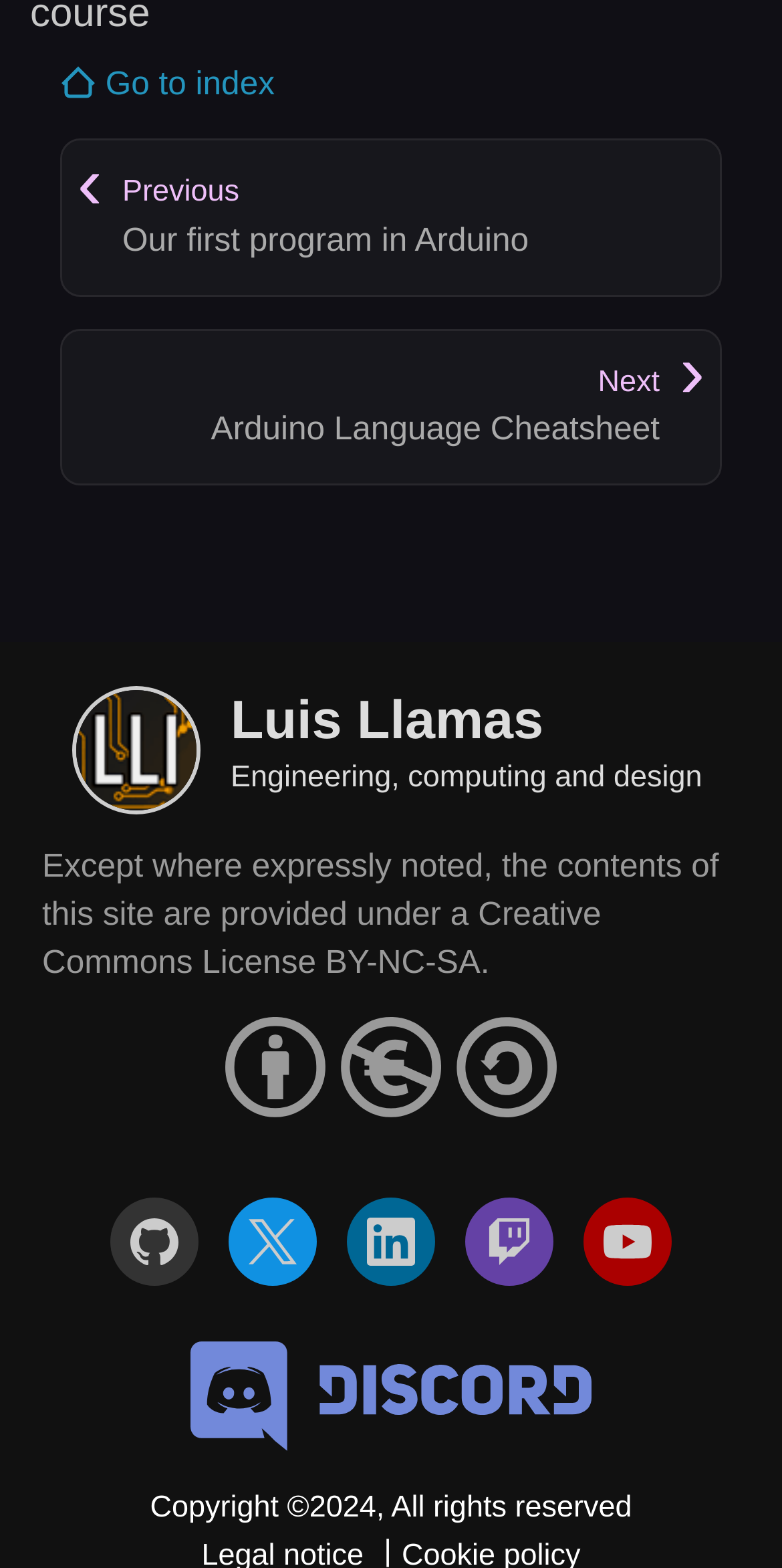Determine the bounding box coordinates of the element's region needed to click to follow the instruction: "Go to previous page". Provide these coordinates as four float numbers between 0 and 1, formatted as [left, top, right, bottom].

[0.077, 0.089, 0.923, 0.189]